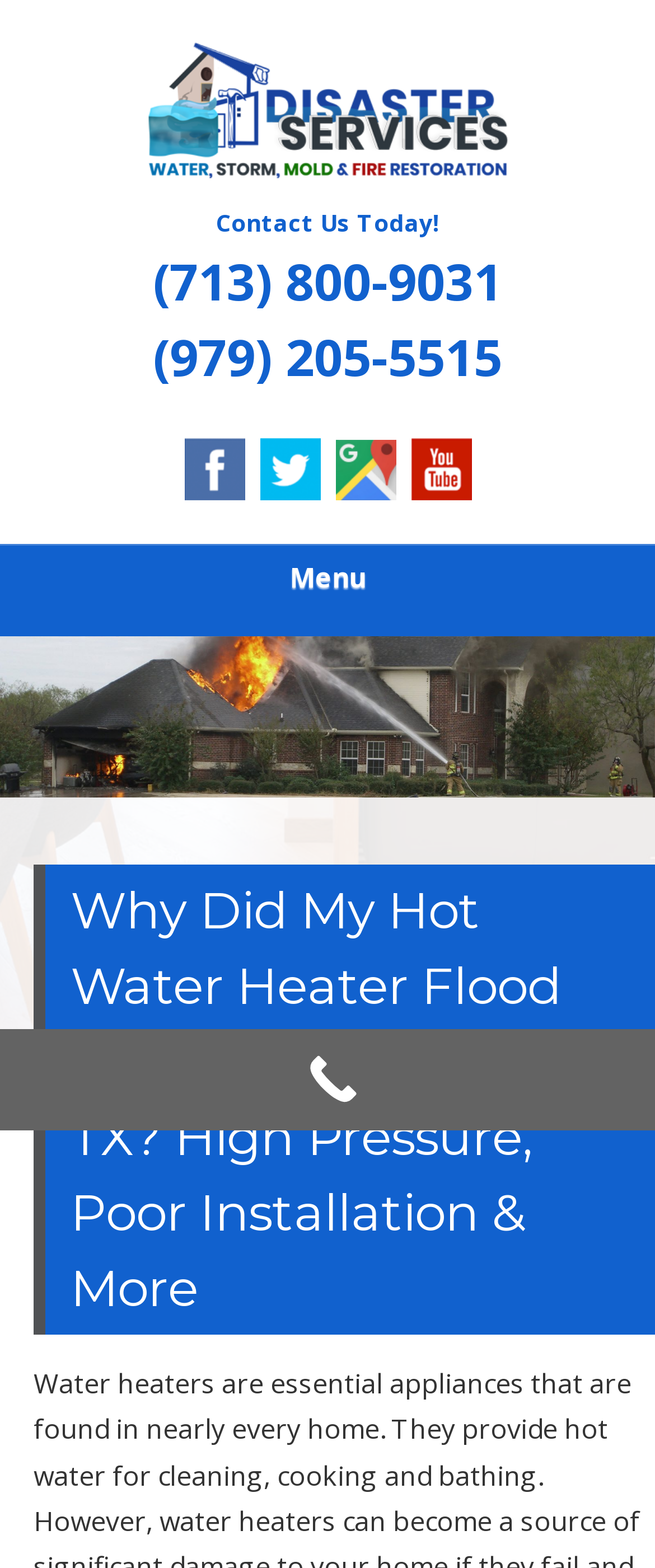Please predict the bounding box coordinates of the element's region where a click is necessary to complete the following instruction: "Search". The coordinates should be represented by four float numbers between 0 and 1, i.e., [left, top, right, bottom].

None